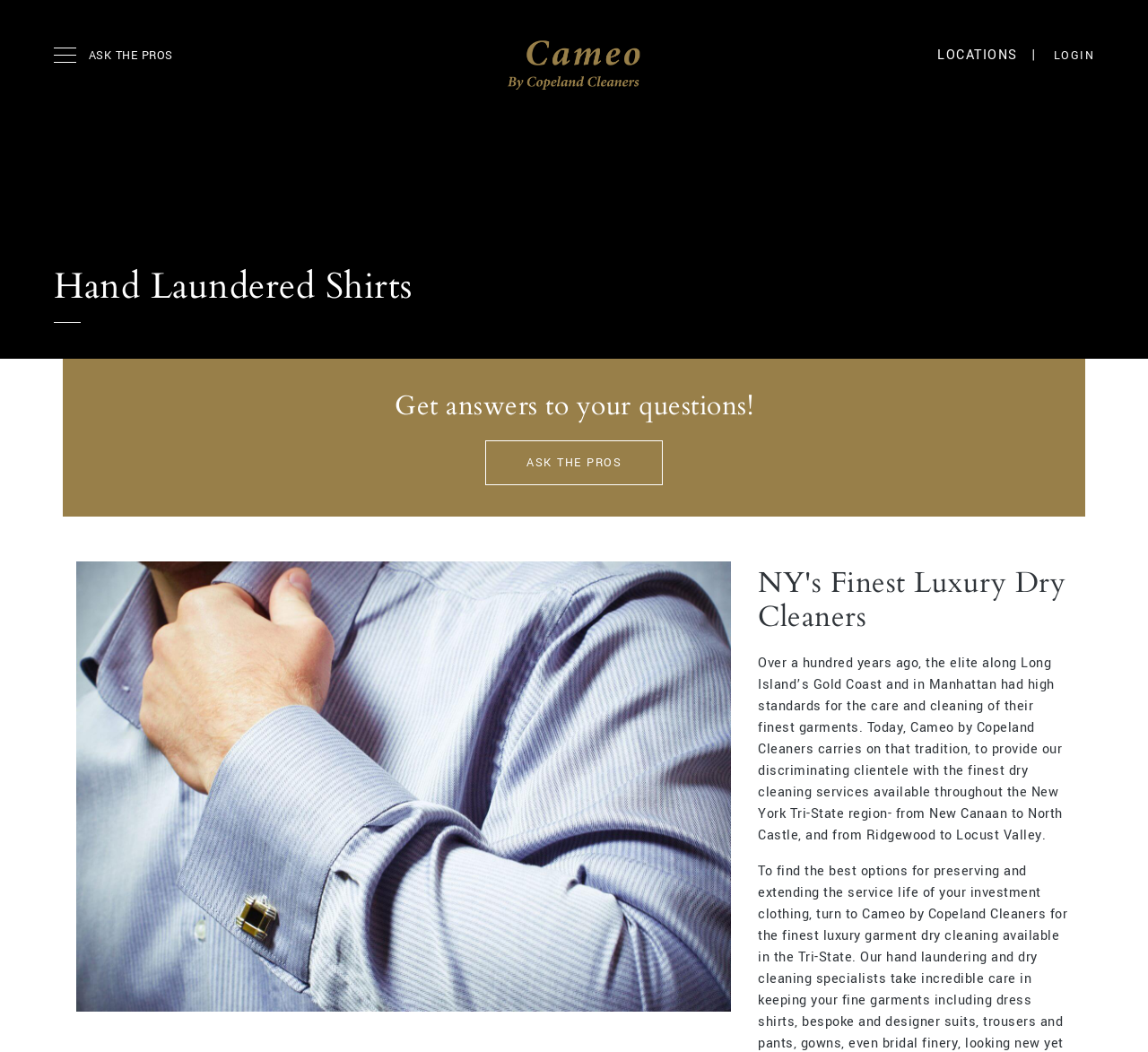What is the name of the dry cleaning service?
Using the image as a reference, answer with just one word or a short phrase.

Cameo by Copeland Cleaners